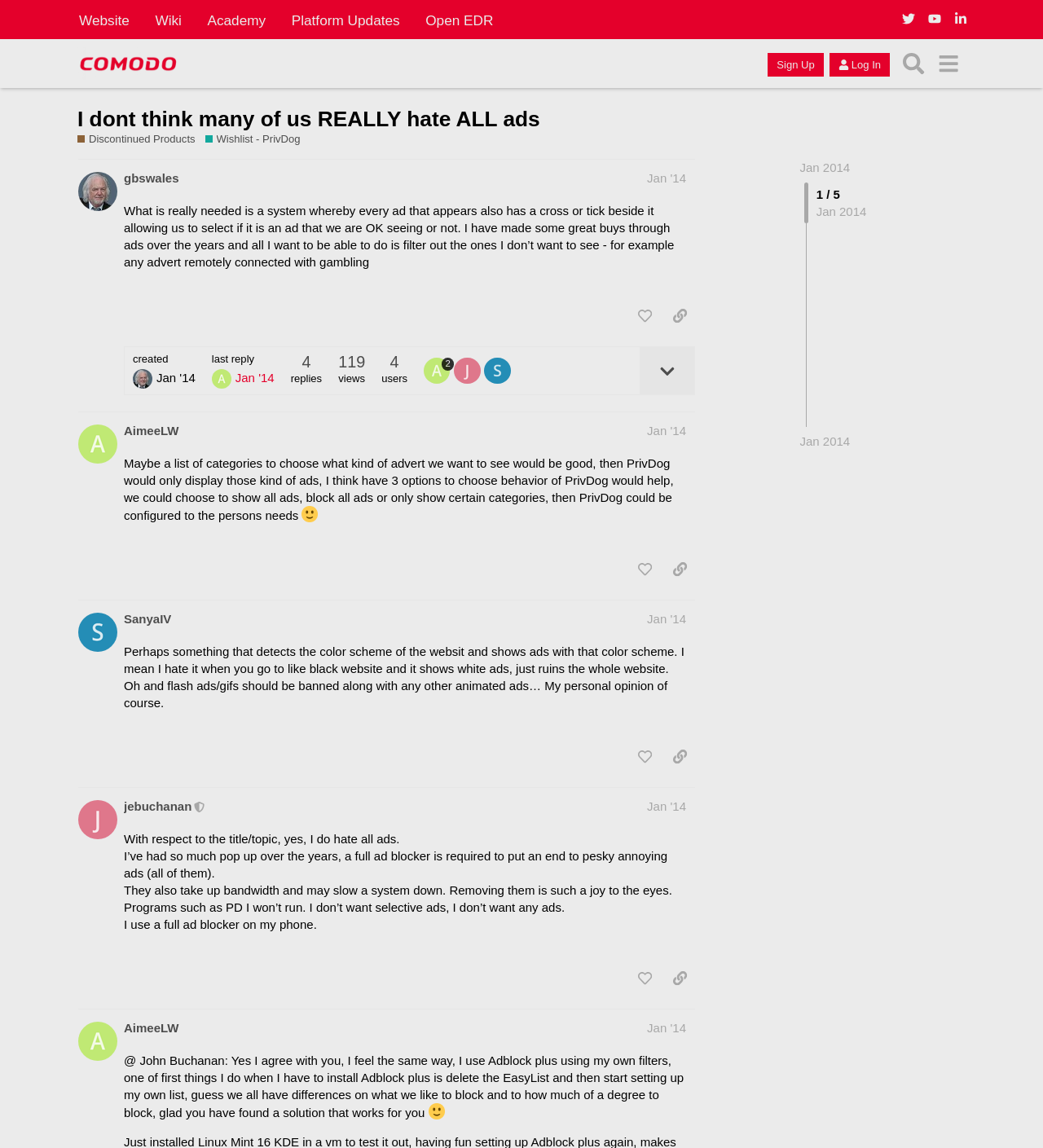Provide the bounding box coordinates for the UI element described in this sentence: "aria-label="menu" title="menu"". The coordinates should be four float values between 0 and 1, i.e., [left, top, right, bottom].

[0.892, 0.04, 0.926, 0.071]